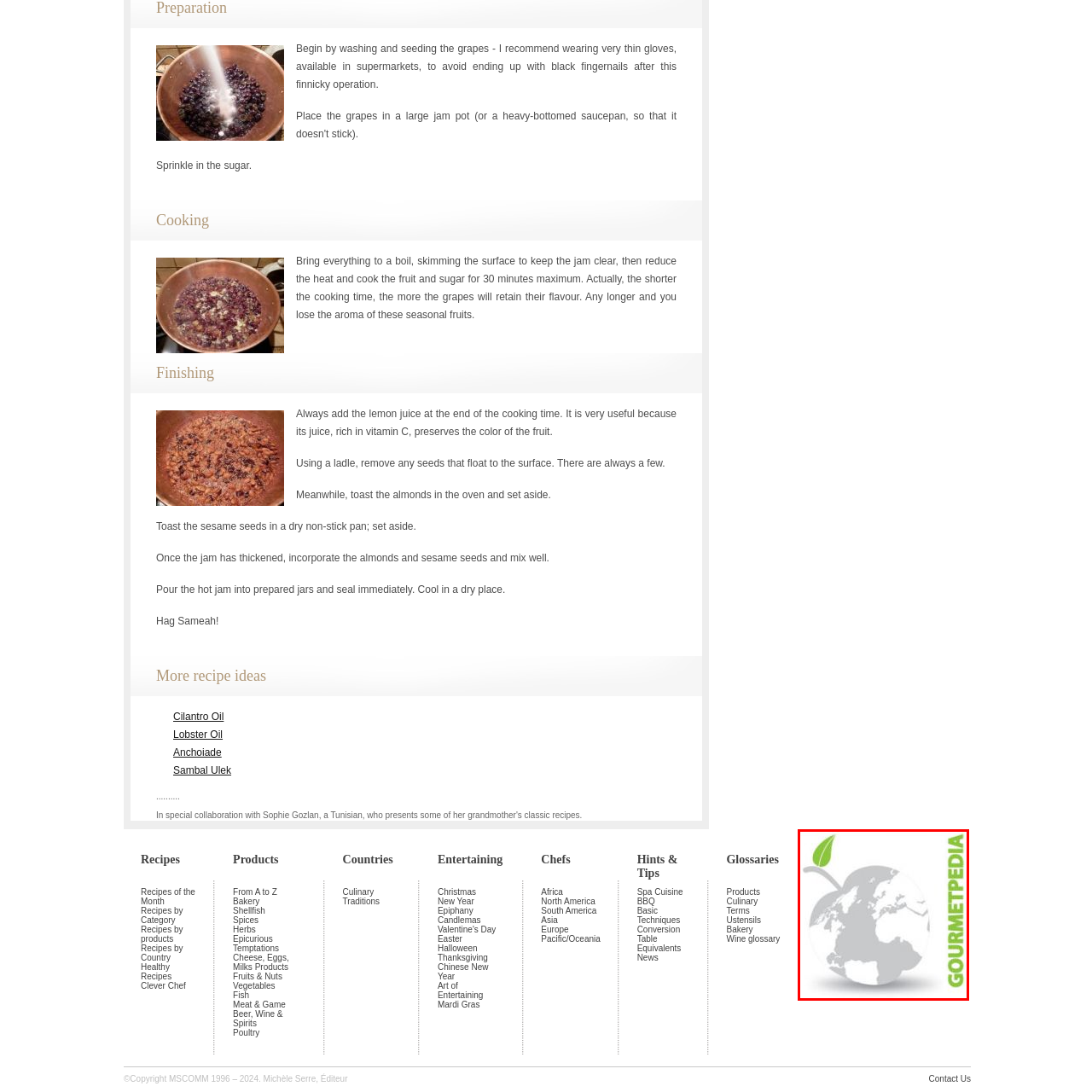Look closely at the image within the red bounding box, What color are the bold letters of the word 'Gourmetpedia'? Respond with a single word or short phrase.

Green